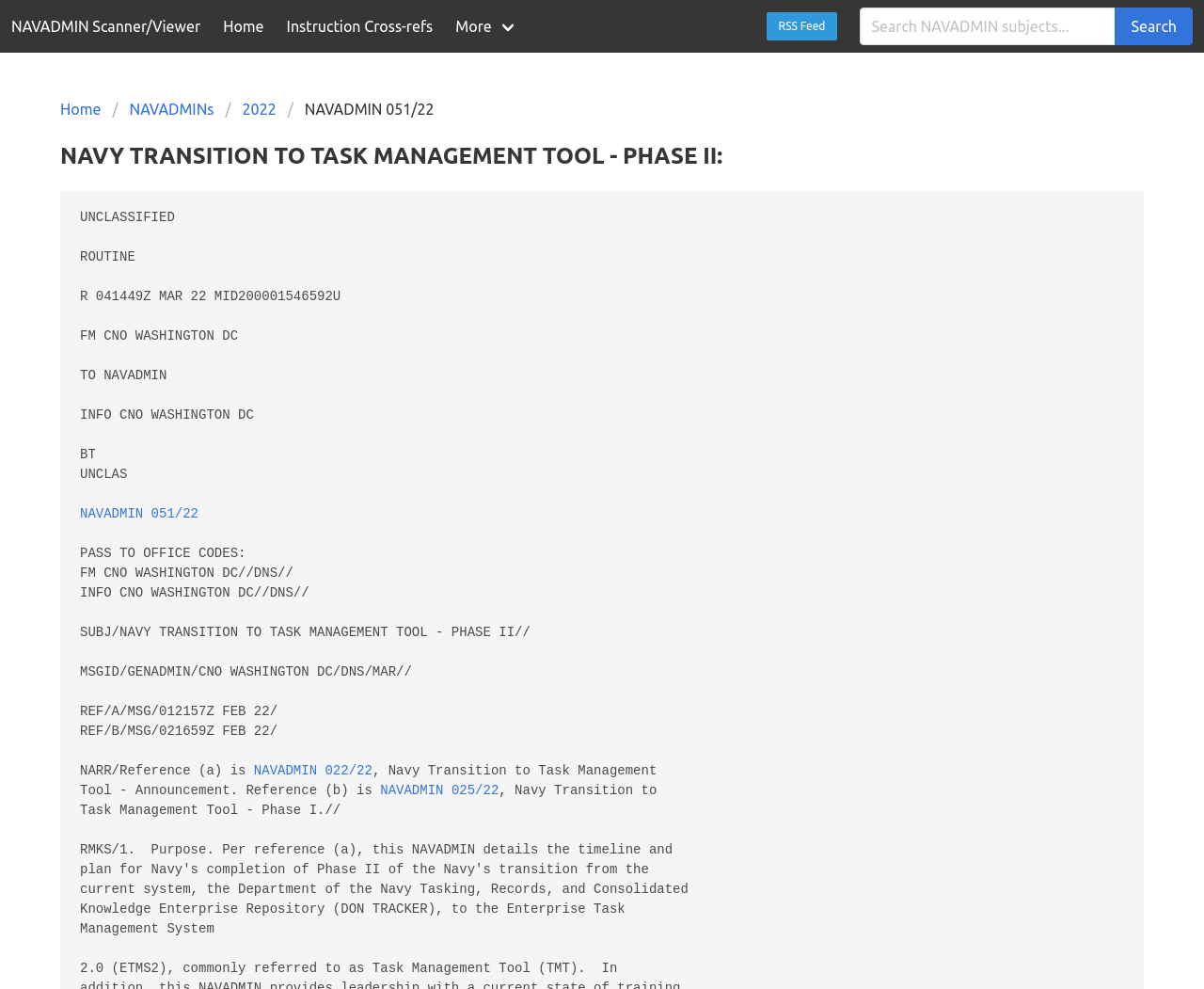Generate a comprehensive description of the webpage.

The webpage is about the Navy Transition to Task Management Tool - Phase II. At the top, there is a main navigation bar with several links, including "Home", "Instruction Cross-refs", and "RSS Feed", as well as a search bar with a "Search" button. Below the navigation bar, there is a breadcrumbs section with links to "Home", "NAVADMINs", "2022", and "NAVADMIN 051/22".

The main content of the page is divided into two sections. The first section has a heading with the title "NAVY TRANSITION TO TASK MANAGEMENT TOOL - PHASE II" and contains a block of text with information about a NAVADMIN message, including the date, sender, and recipient. Below this text, there are three links to related NAVADMIN messages: "NAVADMIN 051/22", "NAVADMIN 022/22", and "NAVADMIN 025/22".

The overall layout of the page is organized, with clear headings and concise text. The navigation and breadcrumbs sections are located at the top, making it easy to navigate to other related pages. The main content is divided into clear sections, with the heading and text block at the top and the links to related messages below.